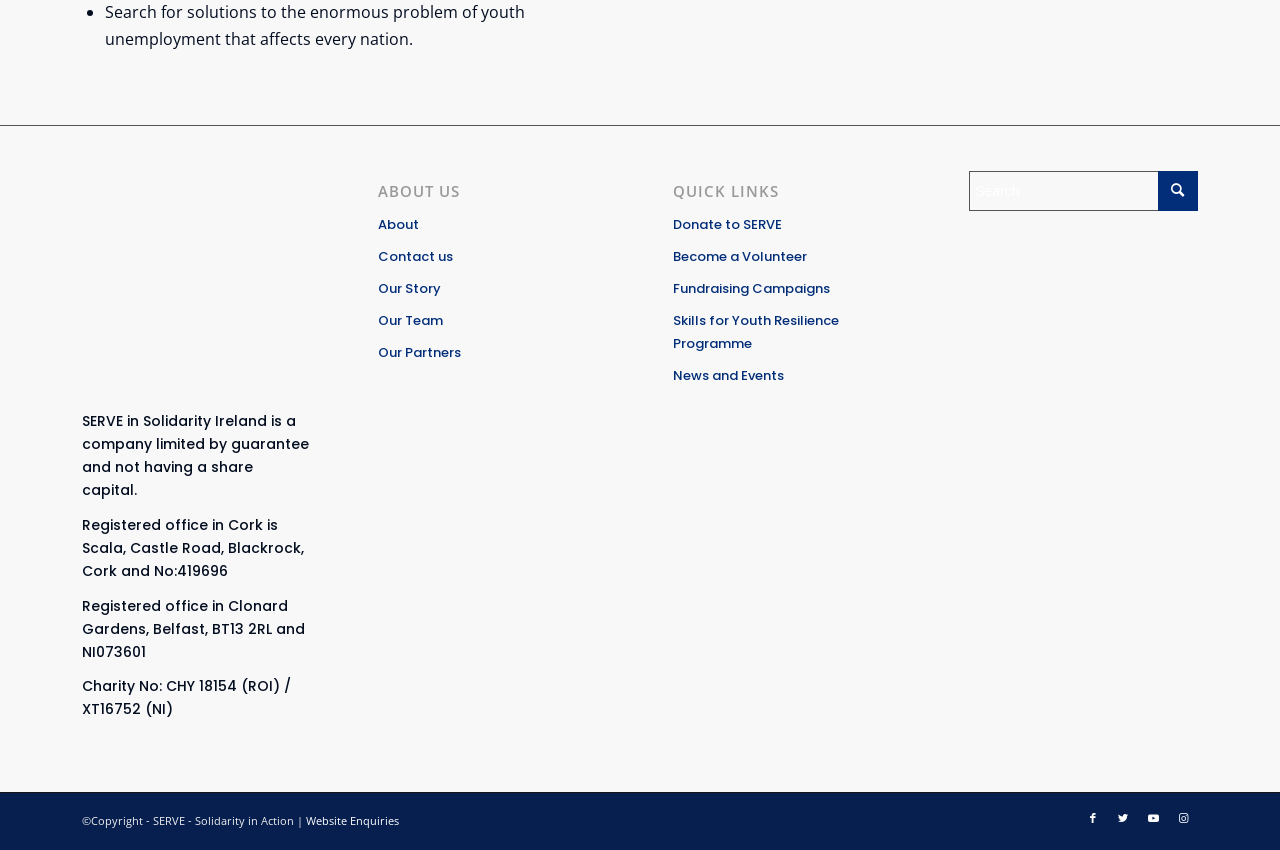What is the purpose of the search bar?
Provide a detailed and well-explained answer to the question.

The purpose of the search bar can be inferred from the static text 'Search for solutions to the enormous problem of youth unemployment that affects every nation.' which is located at the top of the webpage.